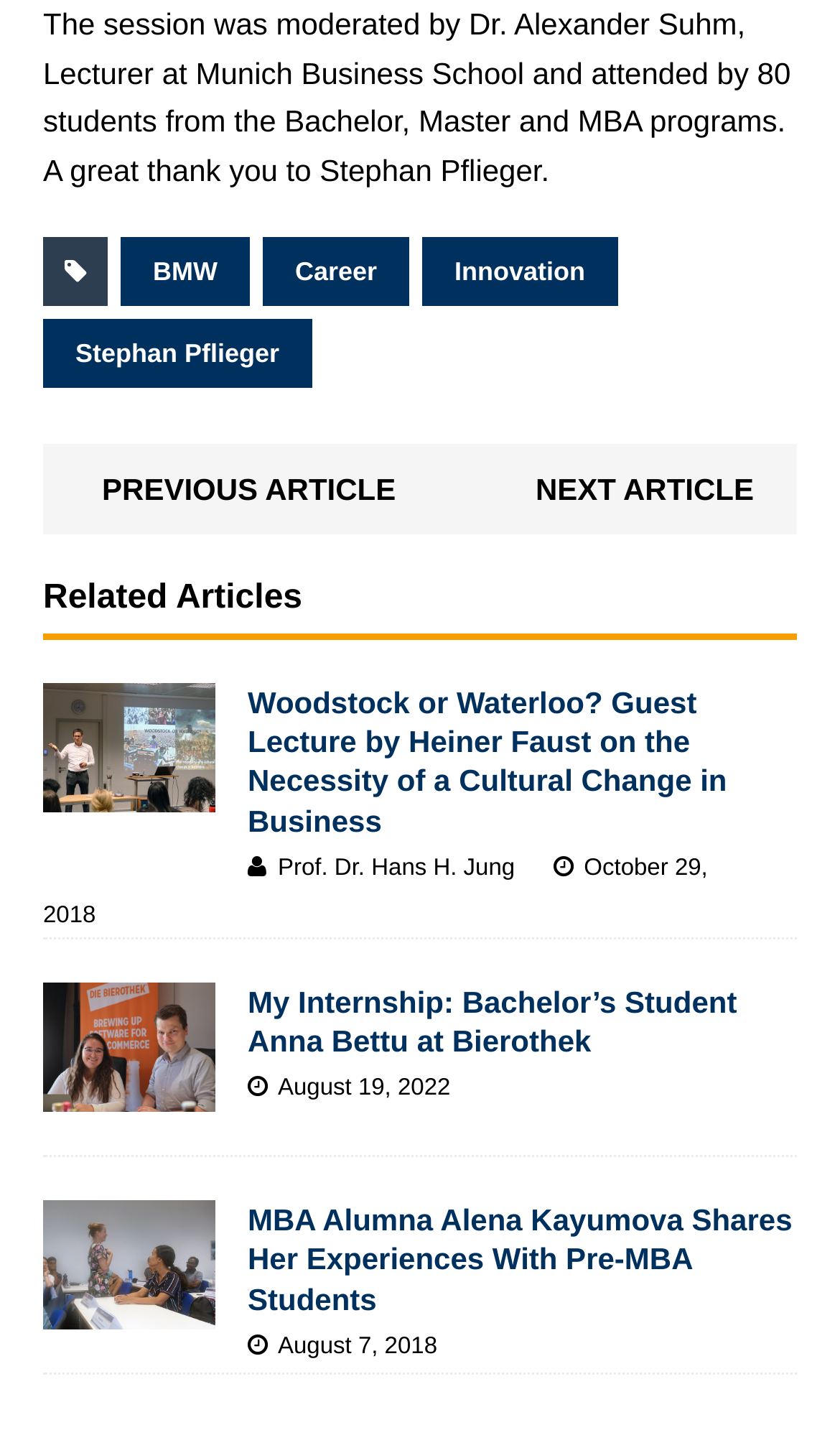Could you provide the bounding box coordinates for the portion of the screen to click to complete this instruction: "Check the internship experience of Anna Bettu"?

[0.295, 0.678, 0.877, 0.728]